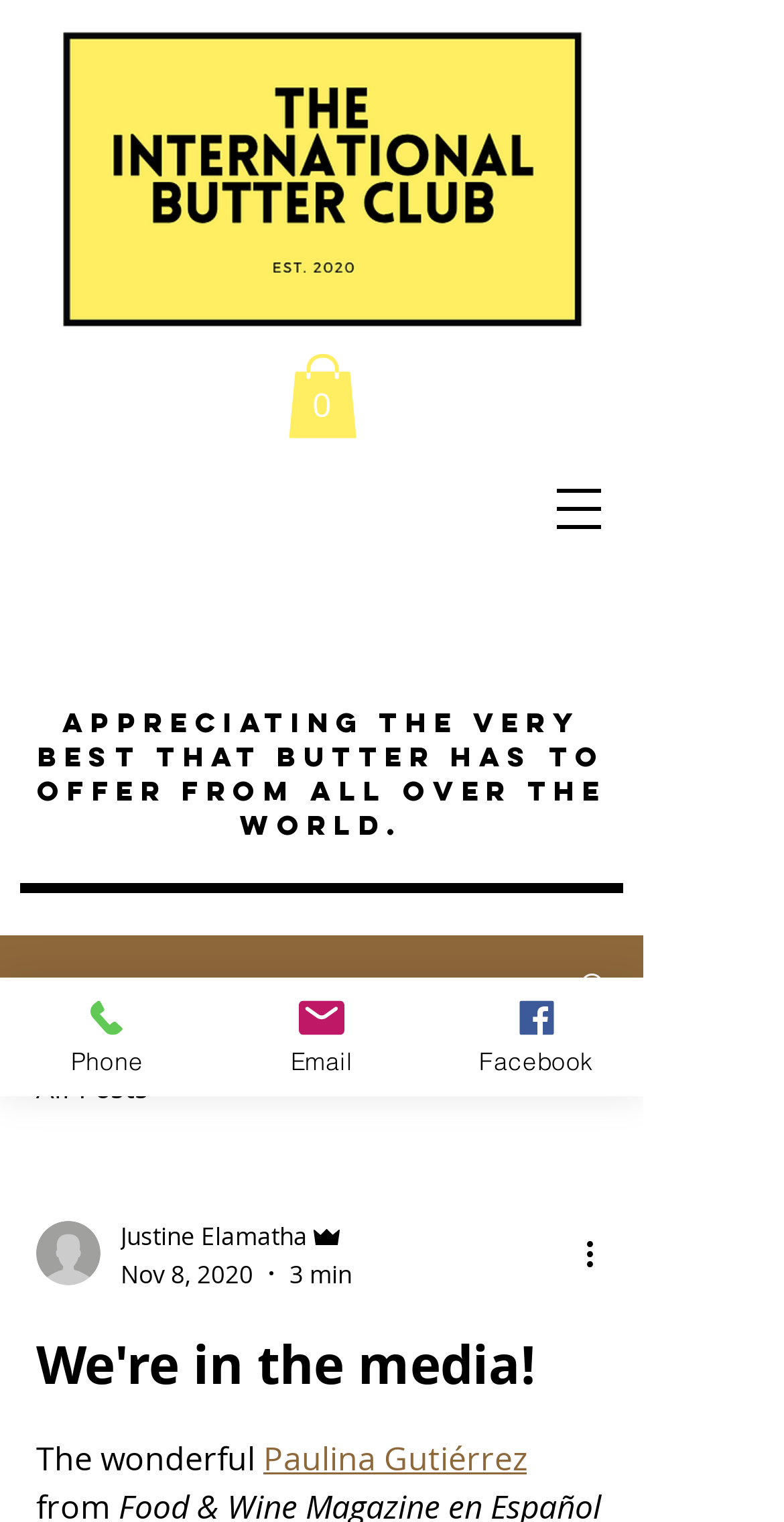Identify the bounding box coordinates for the element you need to click to achieve the following task: "View cart". Provide the bounding box coordinates as four float numbers between 0 and 1, in the form [left, top, right, bottom].

[0.367, 0.233, 0.456, 0.288]